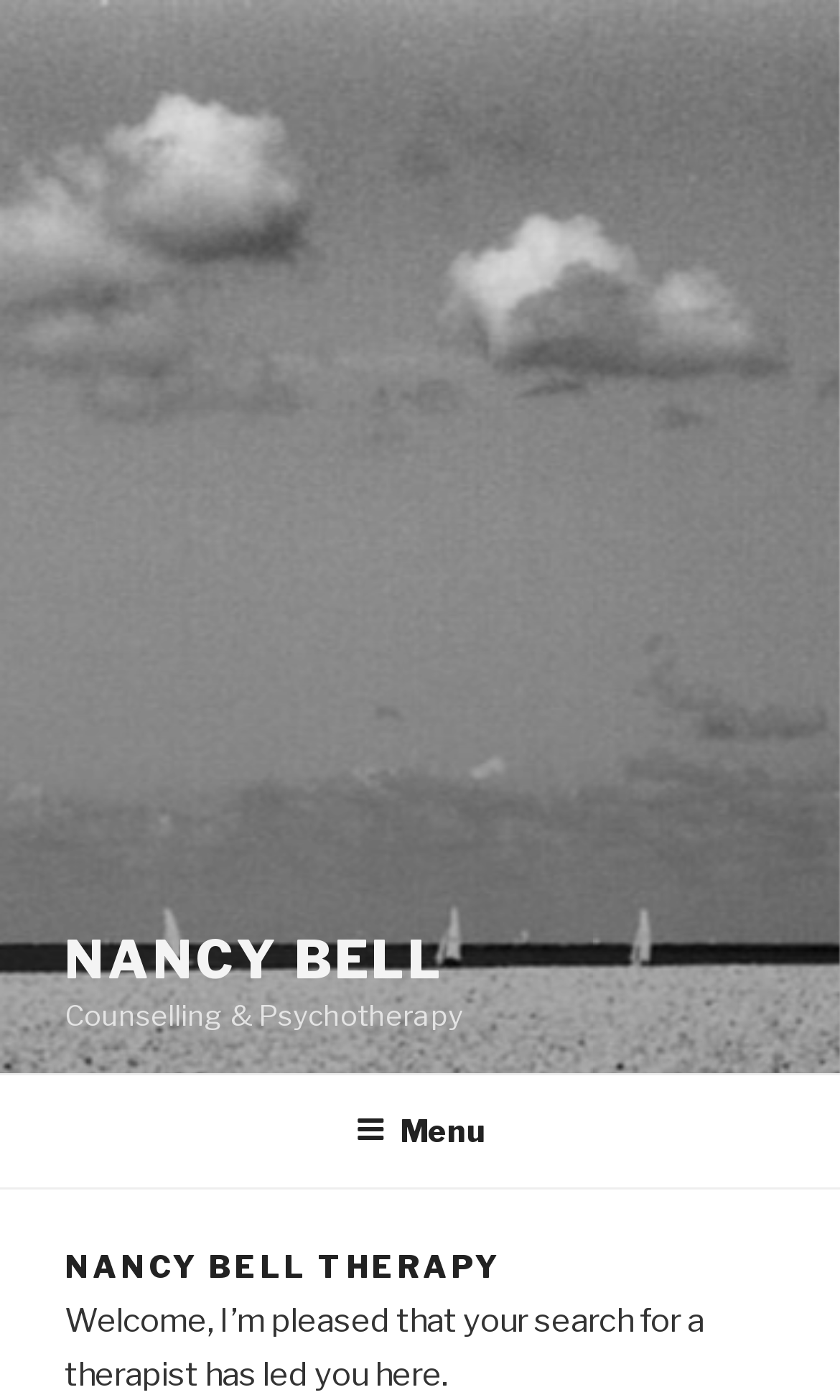What is the profession of Nancy Bell?
Analyze the image and deliver a detailed answer to the question.

Based on the webpage, Nancy Bell is a therapist because the webpage is about Counselling & Psychotherapy, and the heading 'NANCY BELL' is followed by 'Counselling & Psychotherapy', indicating that Nancy Bell is a professional in this field.